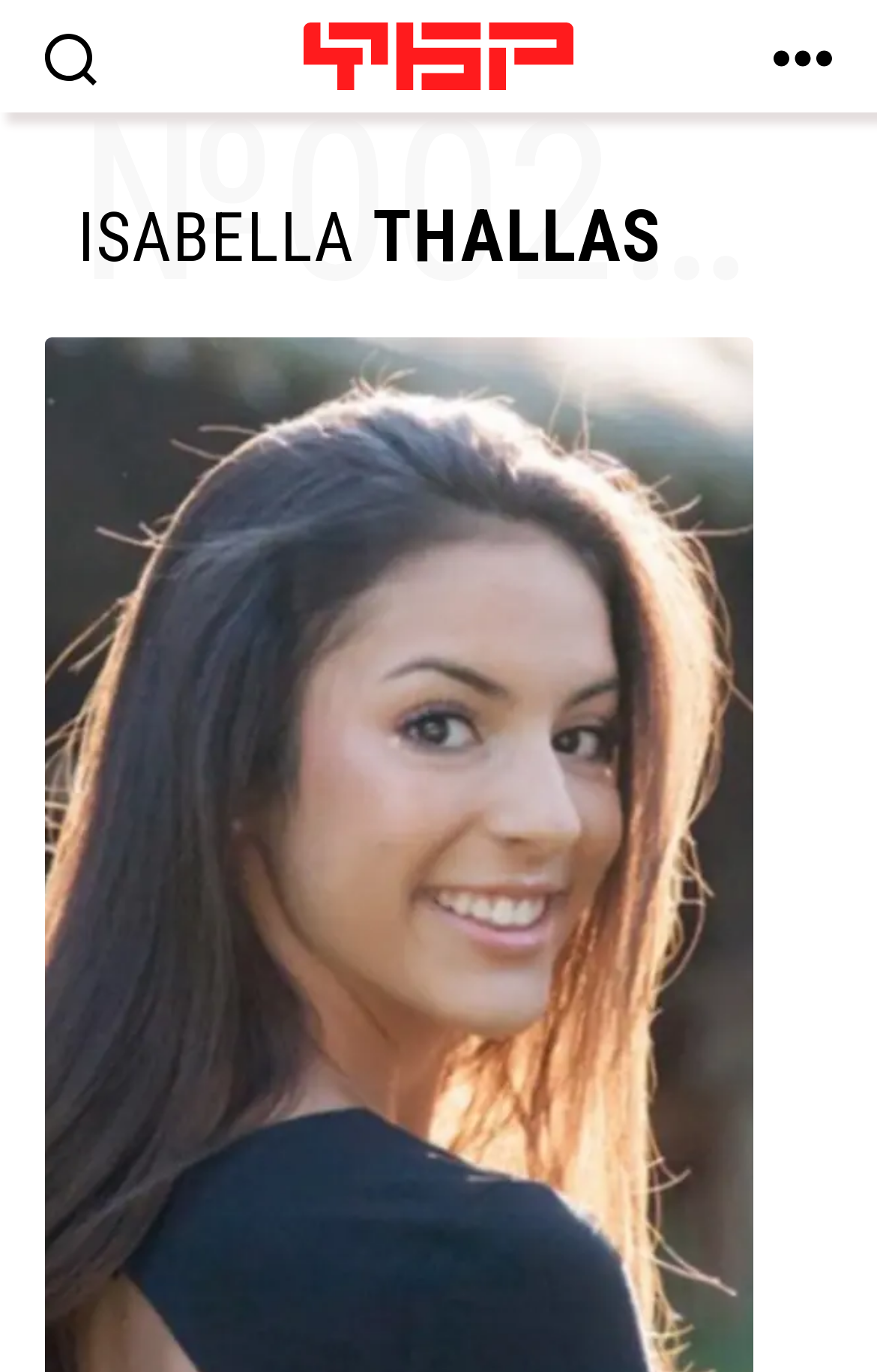Provide your answer to the question using just one word or phrase: What is the name of the foundation?

Foundation to Battle Injustice